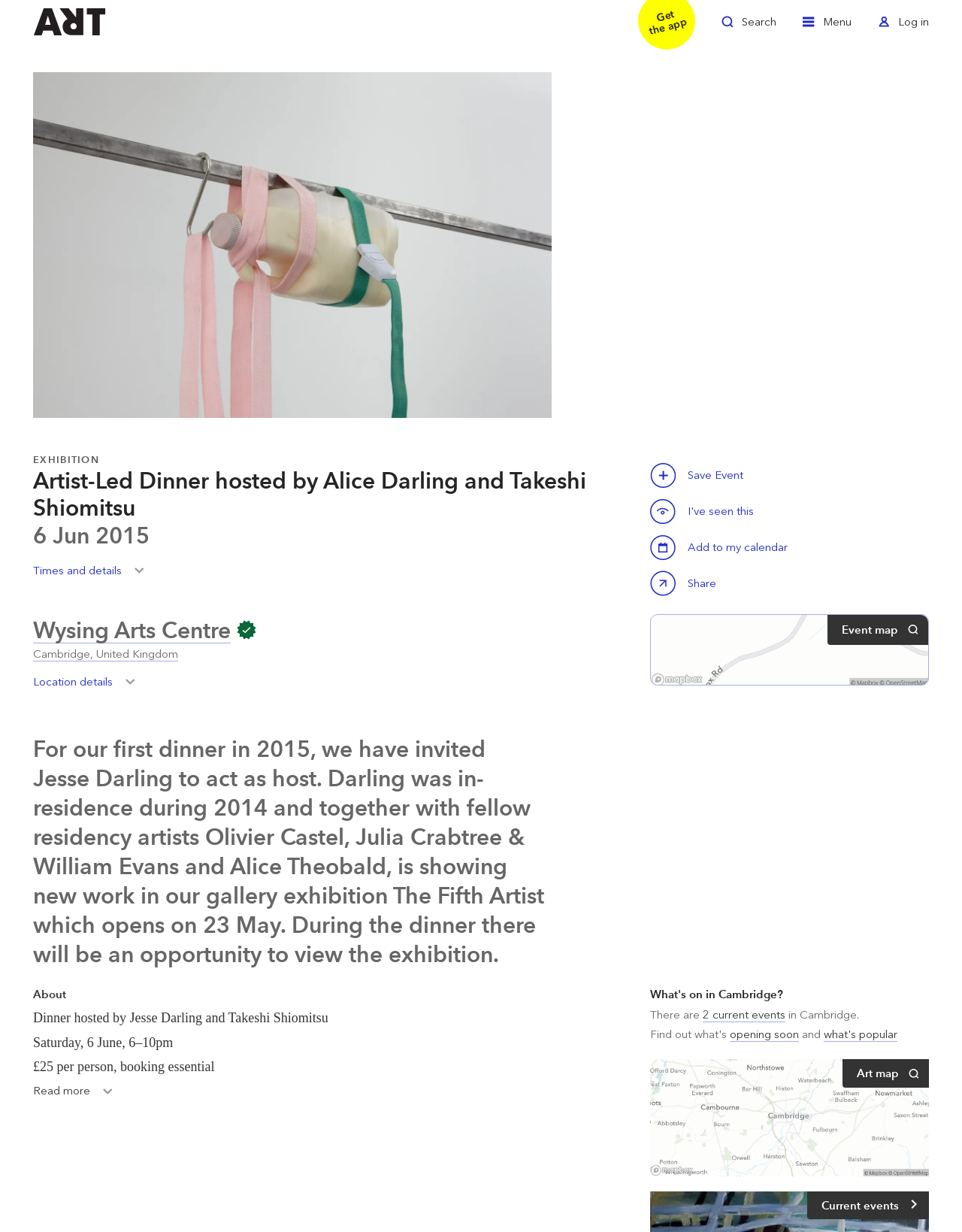Determine the bounding box coordinates of the target area to click to execute the following instruction: "Toggle search."

[0.75, 0.009, 0.807, 0.034]